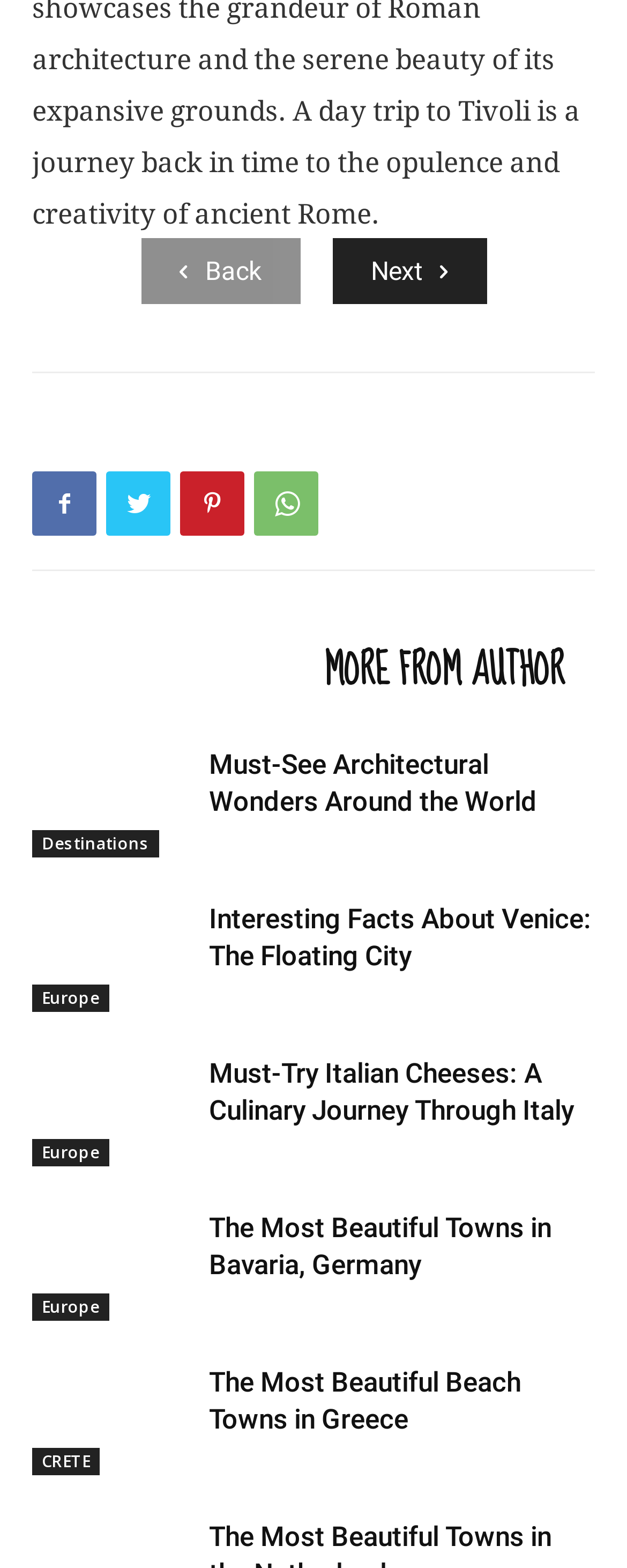Using the information in the image, give a detailed answer to the following question: What is the category of the article 'Must-See Architectural Wonders Around the World'?

The article 'Must-See Architectural Wonders Around the World' is located at the top of the webpage with a bounding box coordinate of [0.051, 0.476, 0.308, 0.547]. The category of this article is 'Destinations', which is indicated by the link above the article title.